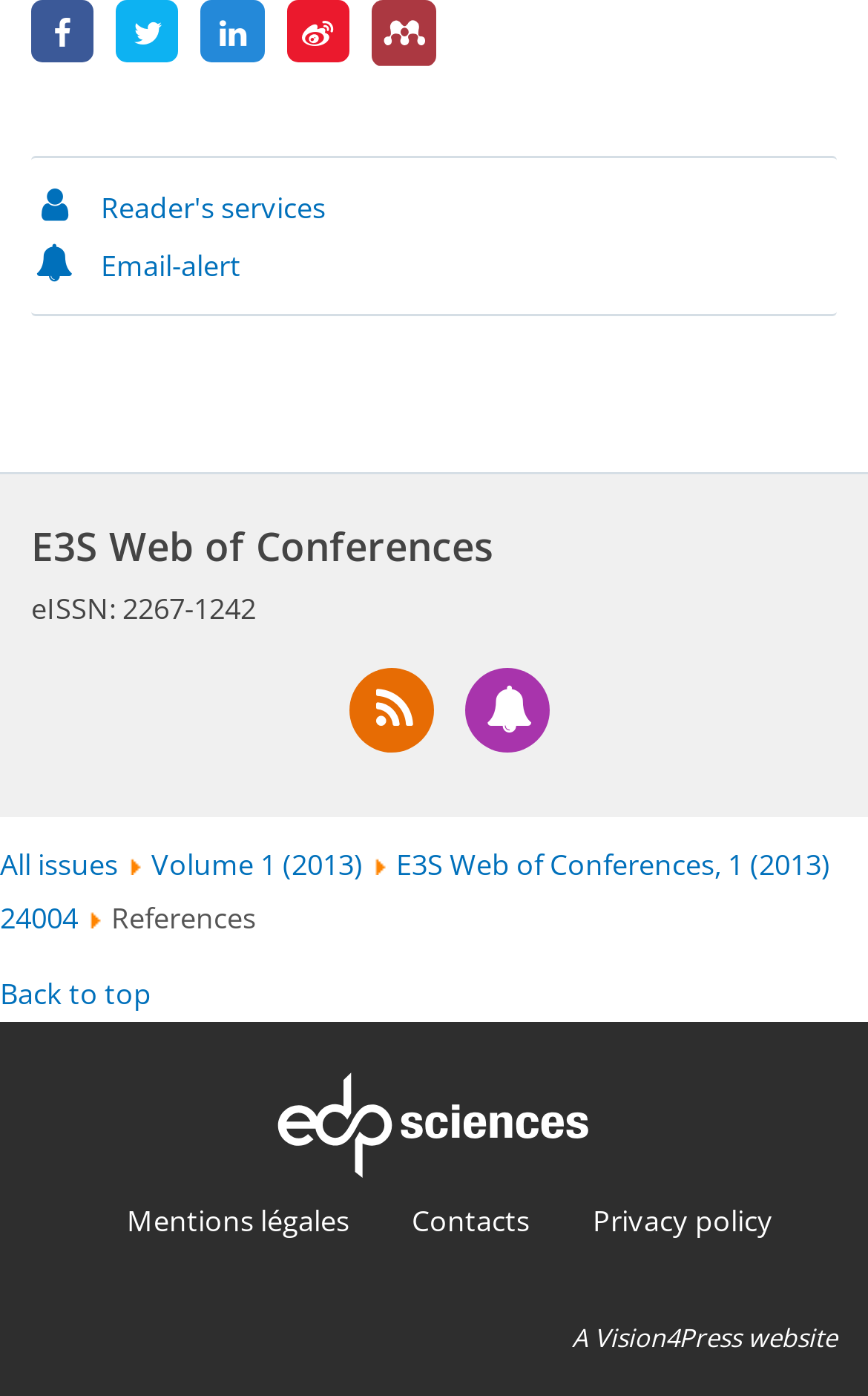How many links are there in the top navigation bar?
Please provide a full and detailed response to the question.

I found the answer by counting the number of link elements with icons in the top navigation bar, which are '', '', '', and ''.